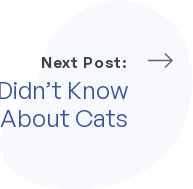Please answer the following question as detailed as possible based on the image: 
What is the purpose of the 'Next Post:' section?

The 'Next Post:' section is designed to seamlessly guide readers to the next article, thereby enhancing their browsing experience on the platform, which suggests that its purpose is to guide readers to additional content.